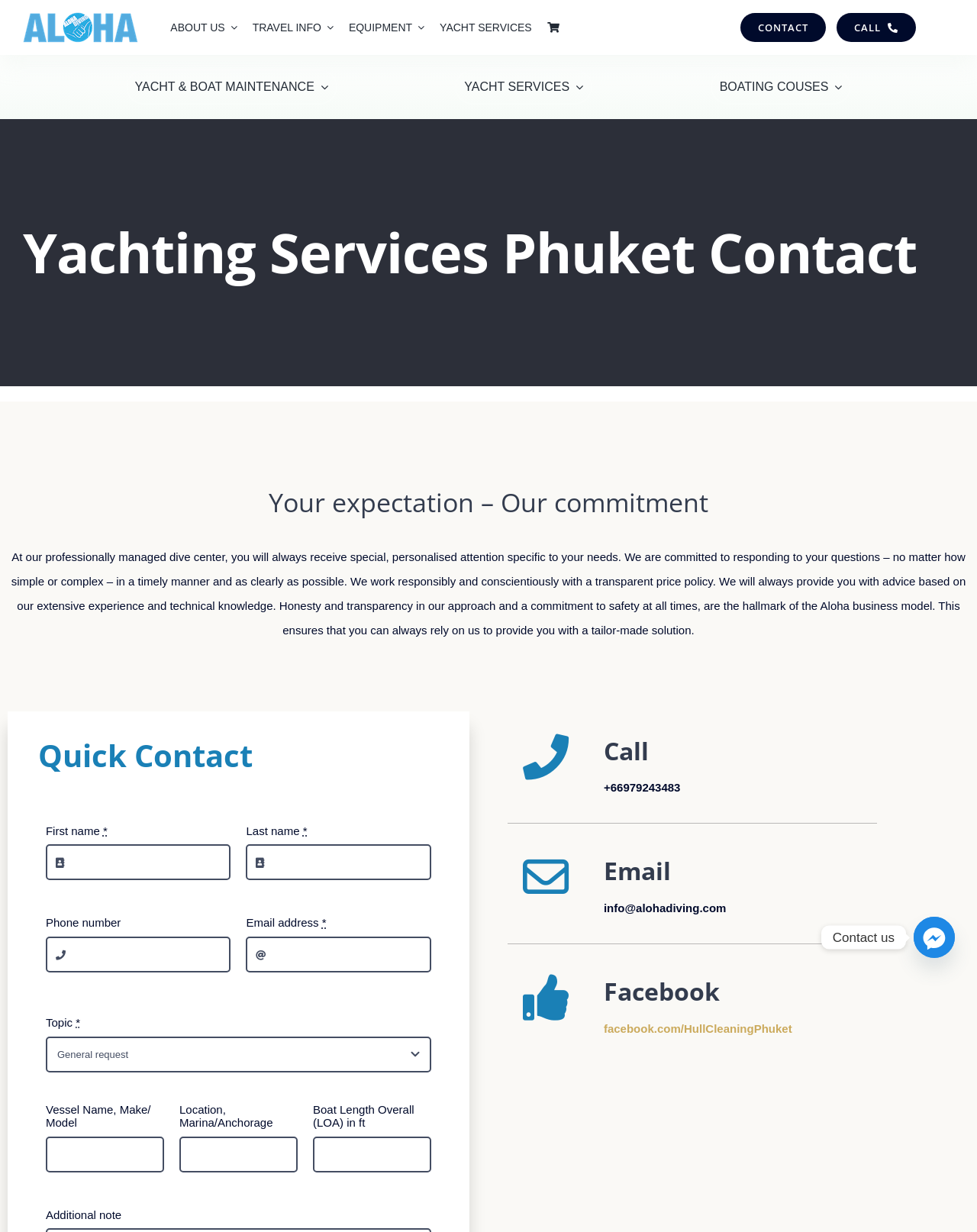Describe every aspect of the webpage comprehensively.

This webpage is about Yachting Services Phuket Contact. At the top left corner, there is a logo of Aloha Diving Phuket. Below the logo, there is a navigation menu with several links, including "ABOUT US", "TRAVEL INFO", "EQUIPMENT", "YACHT SERVICES", and an empty link. 

On the top right corner, there are two links, "CONTACT" and "CALL". Below these links, there is another navigation menu with three links, "YACHT & BOAT MAINTENANCE", "YACHT SERVICES", and "BOATING COUSES". 

The main content of the webpage is divided into two sections. The left section has a page title bar with two headings, "Yachting Services Phuket Contact" and "Your expectation – Our commitment". Below these headings, there is a paragraph of text describing the commitment of Aloha Diving Phuket to its customers. 

The right section has a heading "Quick Contact" and a contact form with several fields, including "First name", "Last name", "Phone number", "Email address", "Topic", "Vessel Name, Make/ Model", "Location, Marina/Anchorage", "Boat Length Overall (LOA) in ft", and "Additional note". 

At the bottom of the right section, there are three headings, "Call", "Email", and "Facebook", with corresponding contact information. There is also a link to Facebook and a Facebook Messenger icon at the bottom right corner.